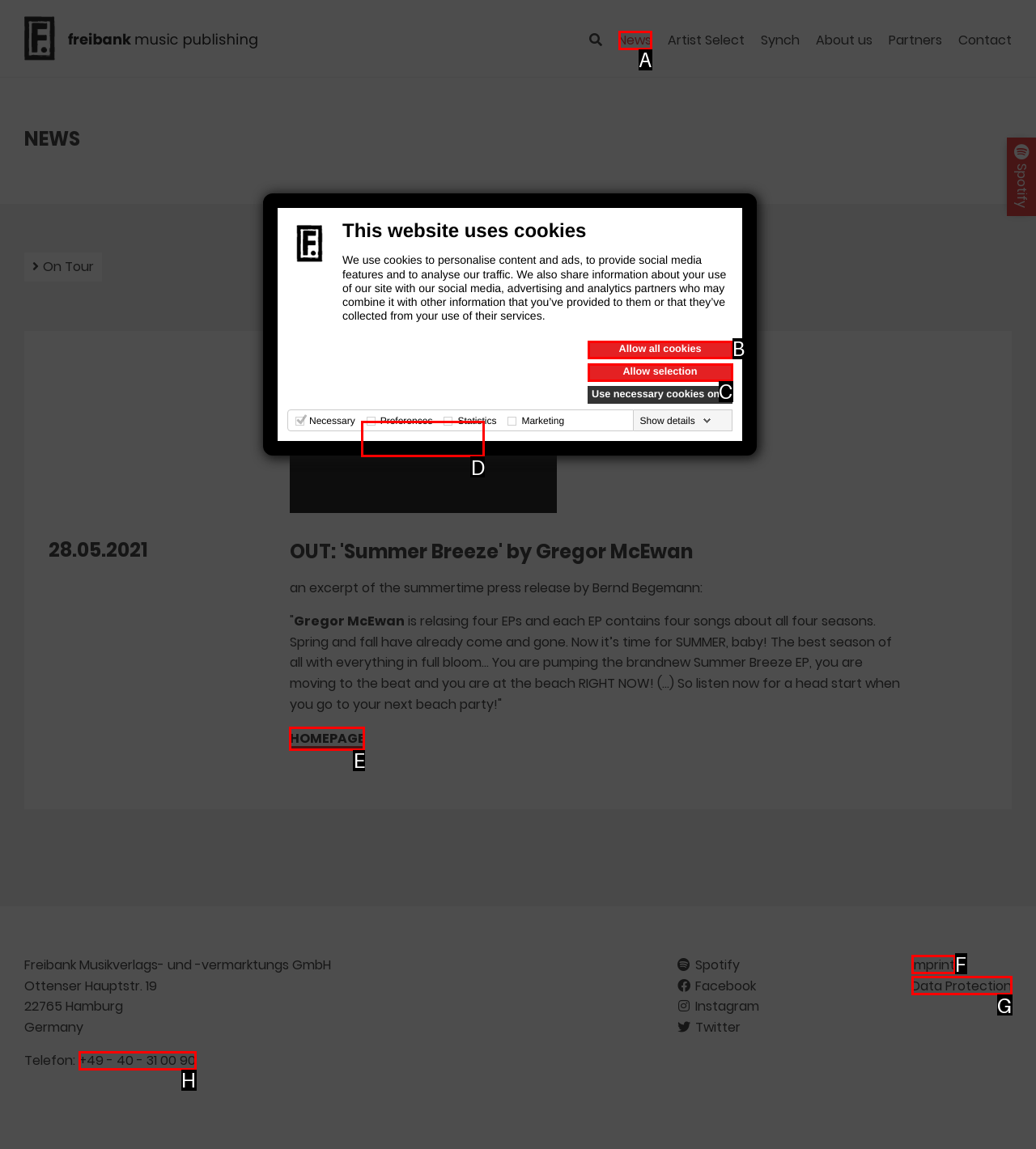From the options shown in the screenshot, tell me which lettered element I need to click to complete the task: Learn about Greta Van Fleet's songs.

None